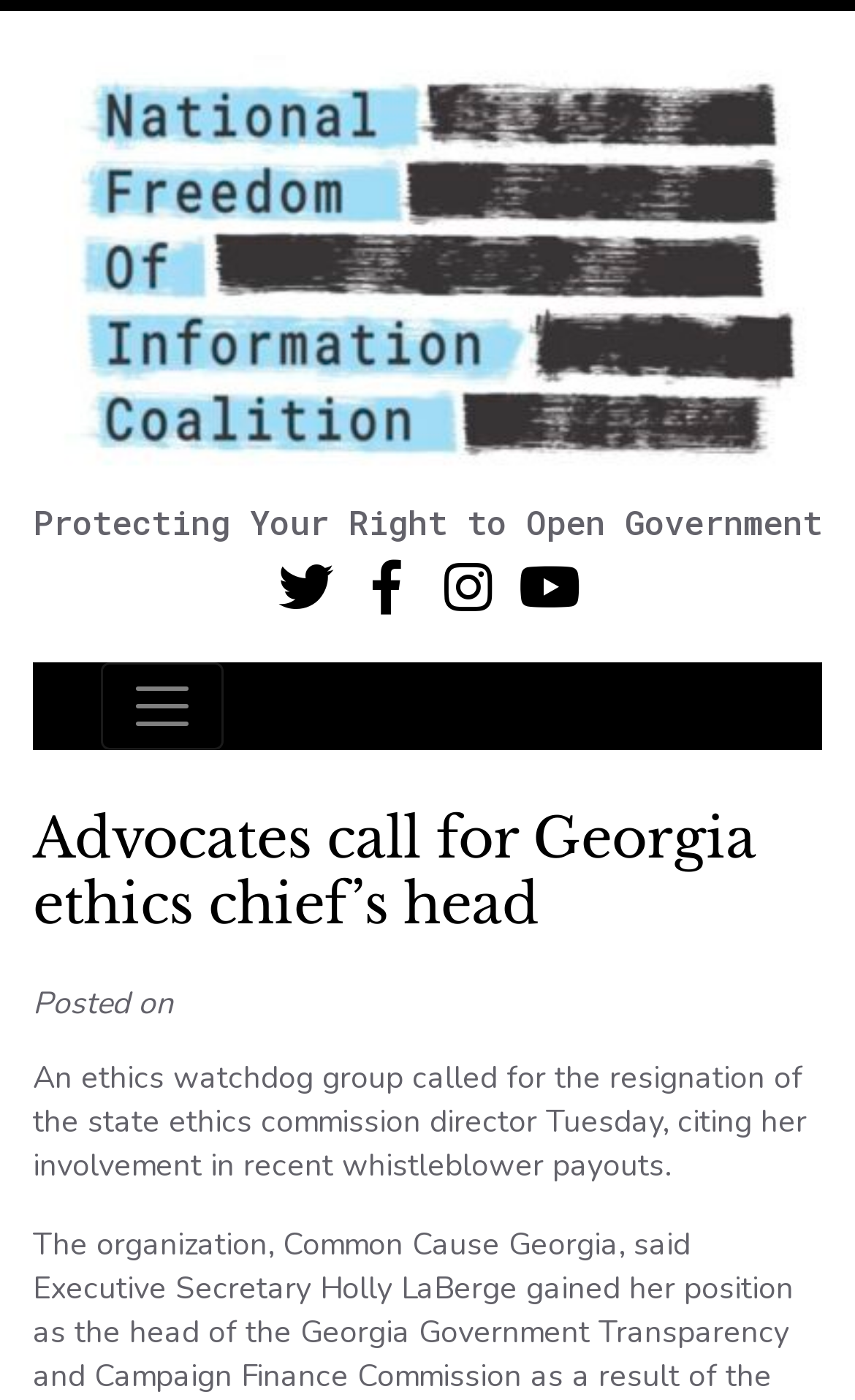Can you identify and provide the main heading of the webpage?

Advocates call for Georgia ethics chief’s head